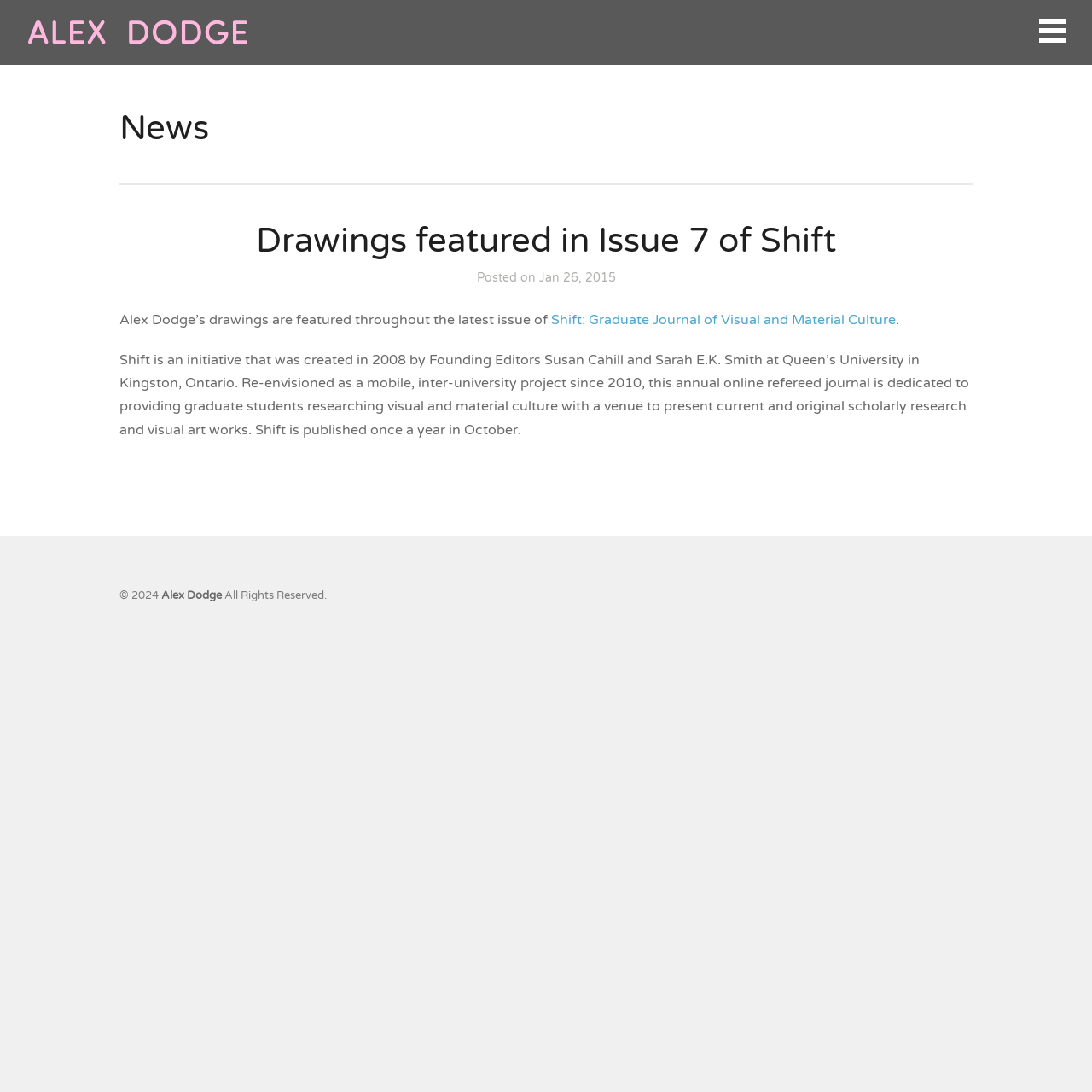From the webpage screenshot, predict the bounding box of the UI element that matches this description: "Alex Dodge".

[0.148, 0.539, 0.203, 0.551]